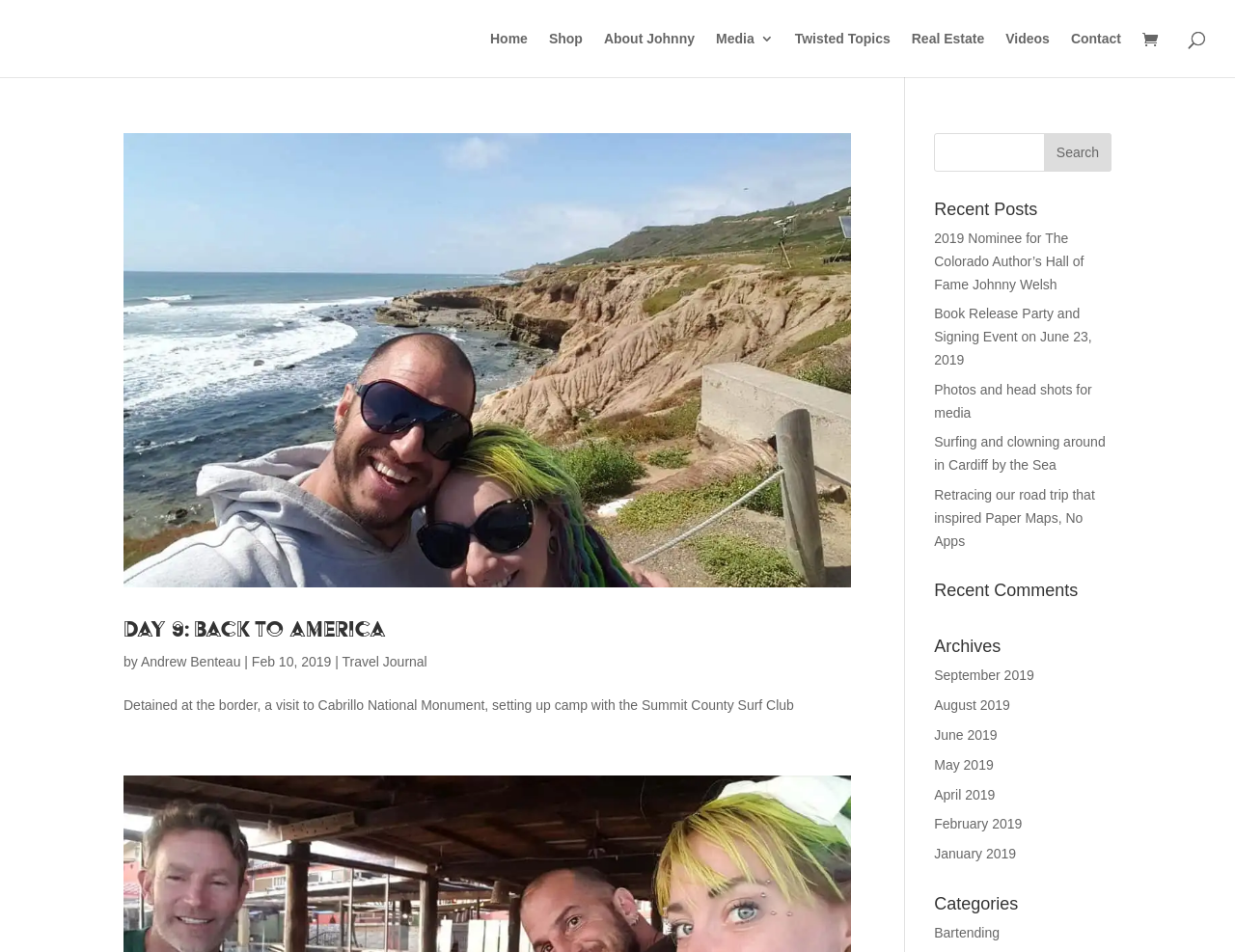Can you pinpoint the bounding box coordinates for the clickable element required for this instruction: "Click on the 'Home' link"? The coordinates should be four float numbers between 0 and 1, i.e., [left, top, right, bottom].

[0.397, 0.033, 0.427, 0.081]